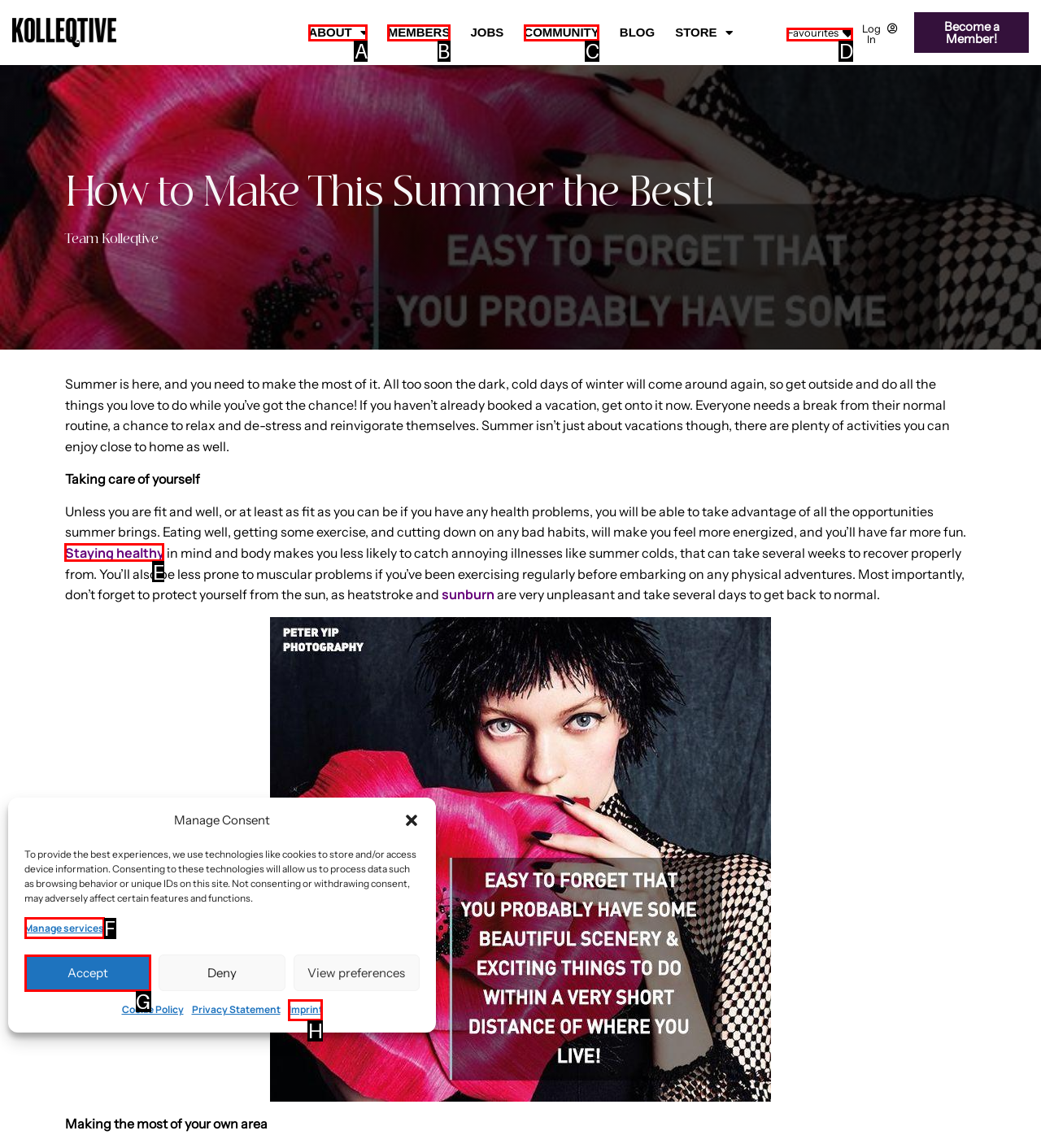Which HTML element among the options matches this description: COMMUNITY? Answer with the letter representing your choice.

C